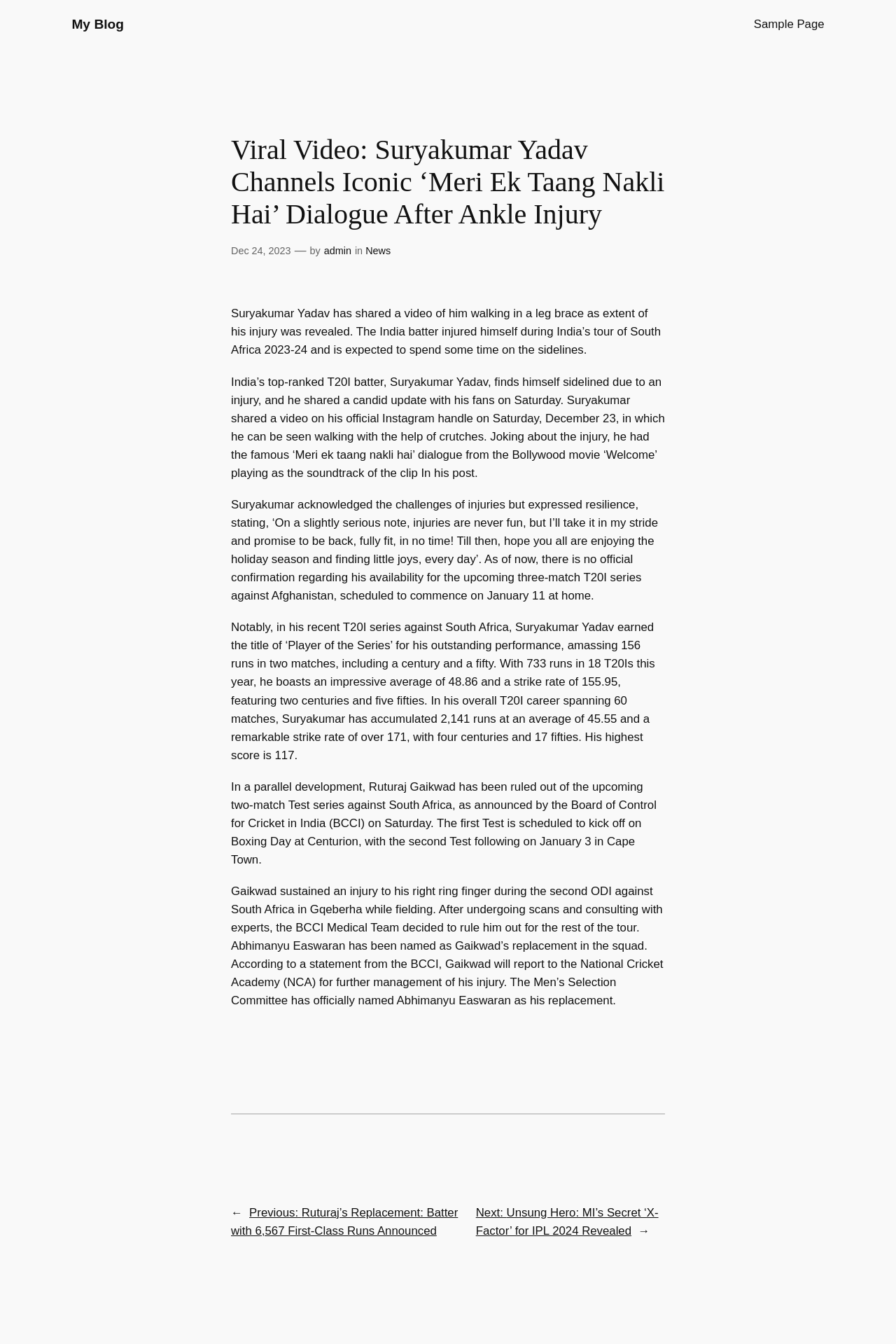What is the name of the Bollywood movie referenced in the article?
Please provide a detailed answer to the question.

The name of the Bollywood movie referenced in the article can be found in the text which states 'Joking about the injury, he had the famous ‘Meri ek taang nakli hai’ dialogue from the Bollywood movie ‘Welcome’ playing as the soundtrack of the clip'.